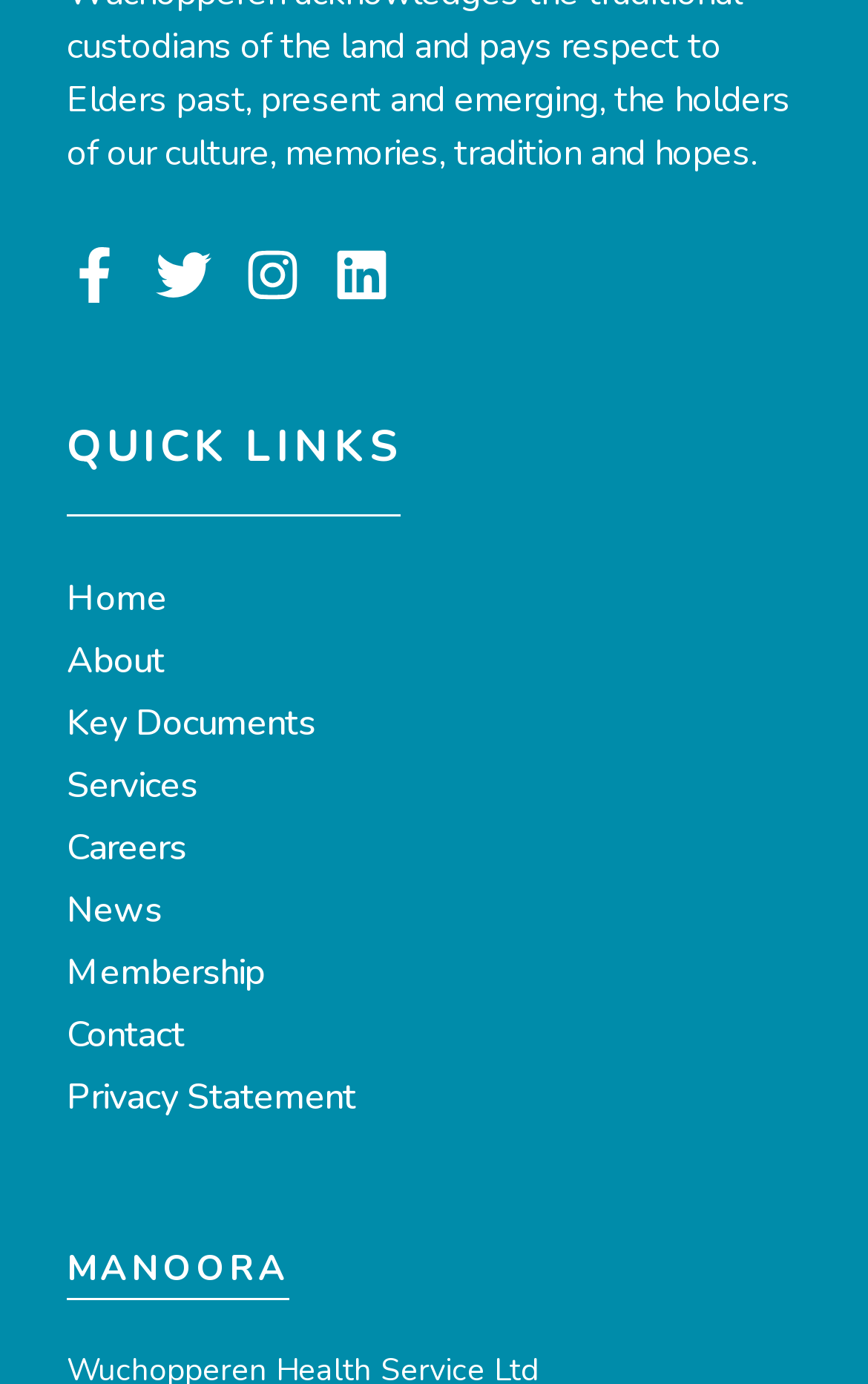Determine the coordinates of the bounding box that should be clicked to complete the instruction: "Go to Home page". The coordinates should be represented by four float numbers between 0 and 1: [left, top, right, bottom].

[0.077, 0.41, 0.923, 0.455]